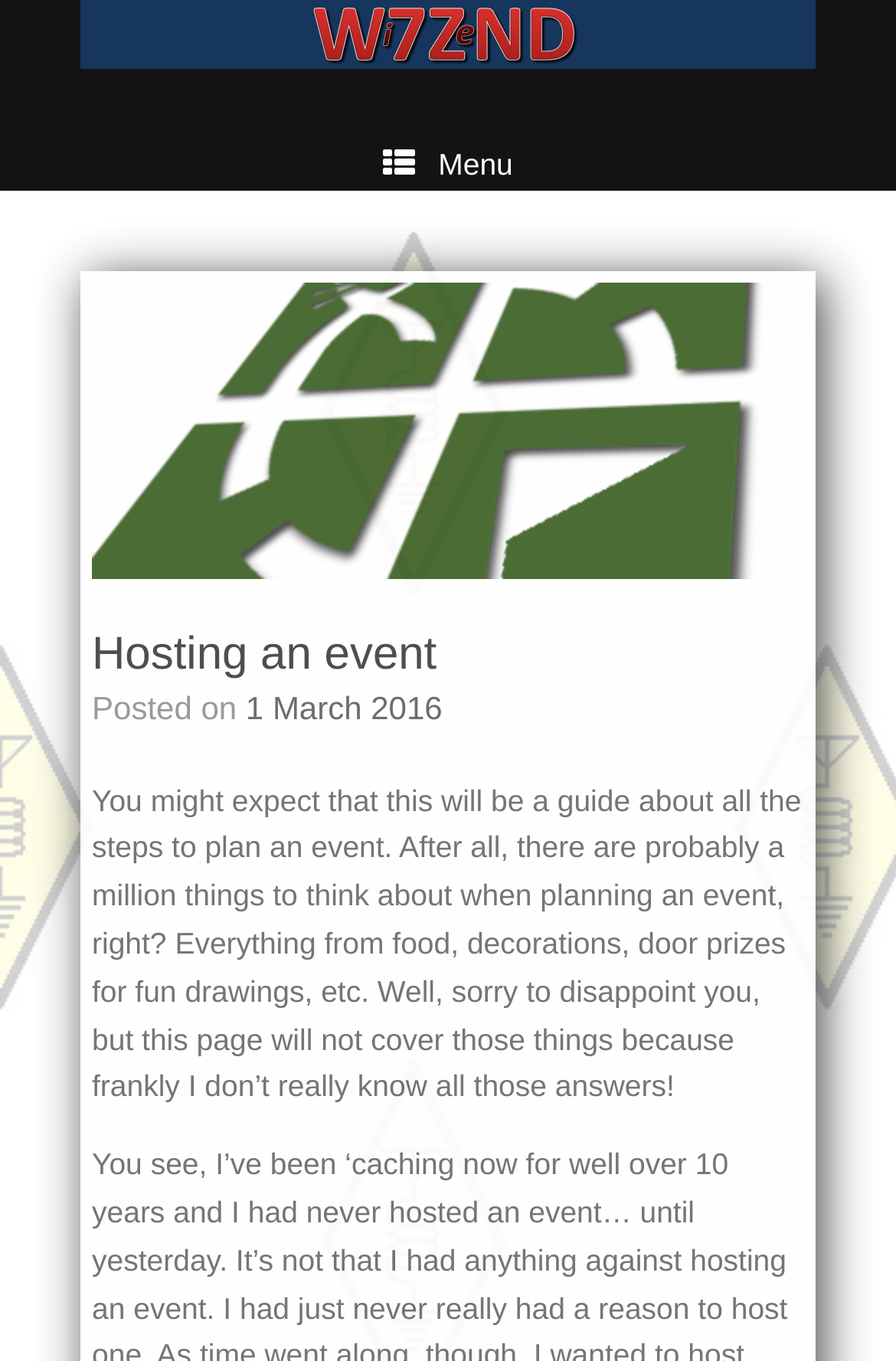Respond to the following question using a concise word or phrase: 
What is the date of the event?

1 March 2016